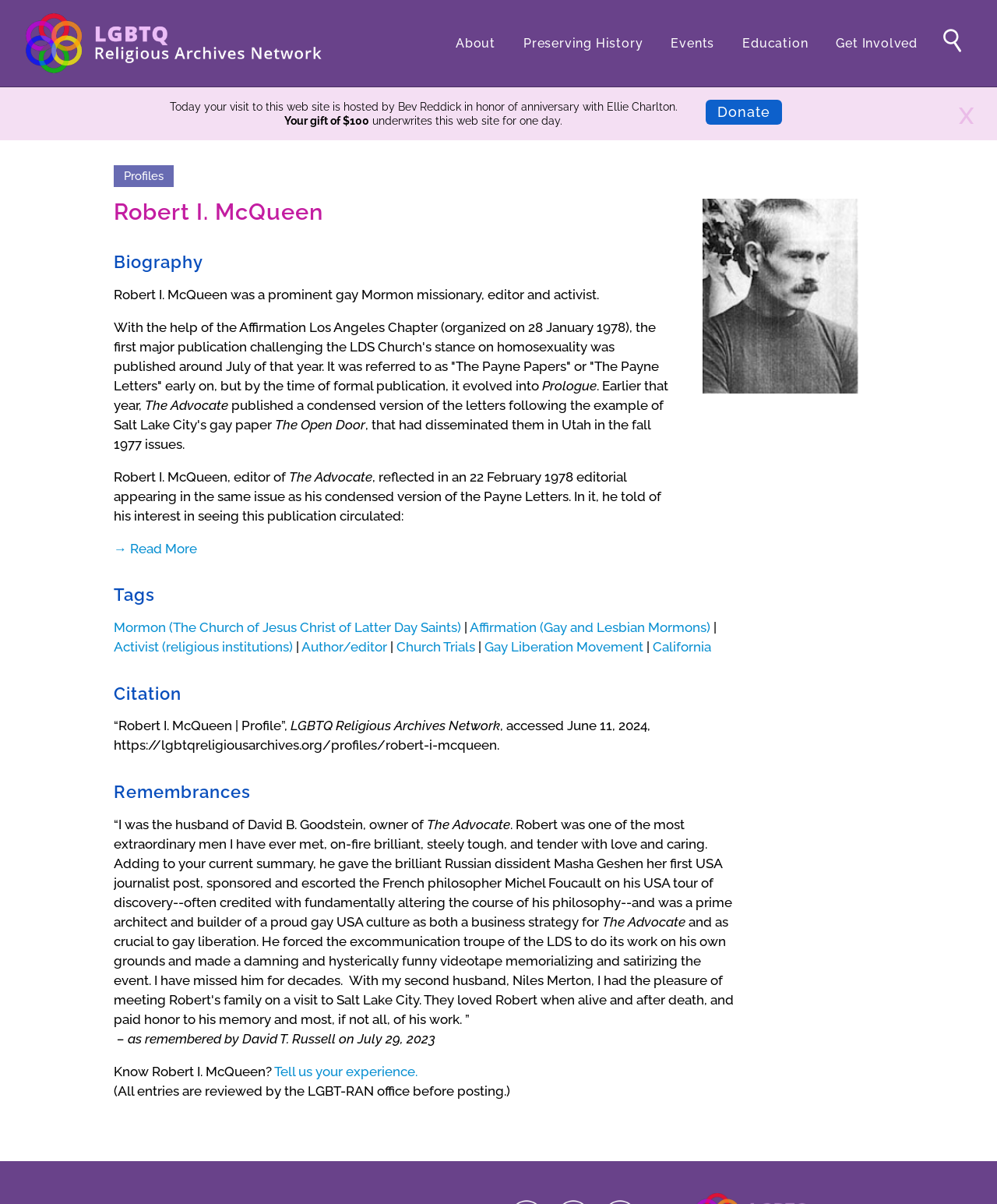What is the name of the magazine Robert I. McQueen was the editor of?
Examine the image and provide an in-depth answer to the question.

In the biography section, it is mentioned that Robert I. McQueen was the editor of 'The Advocate', a national gay and lesbian magazine.